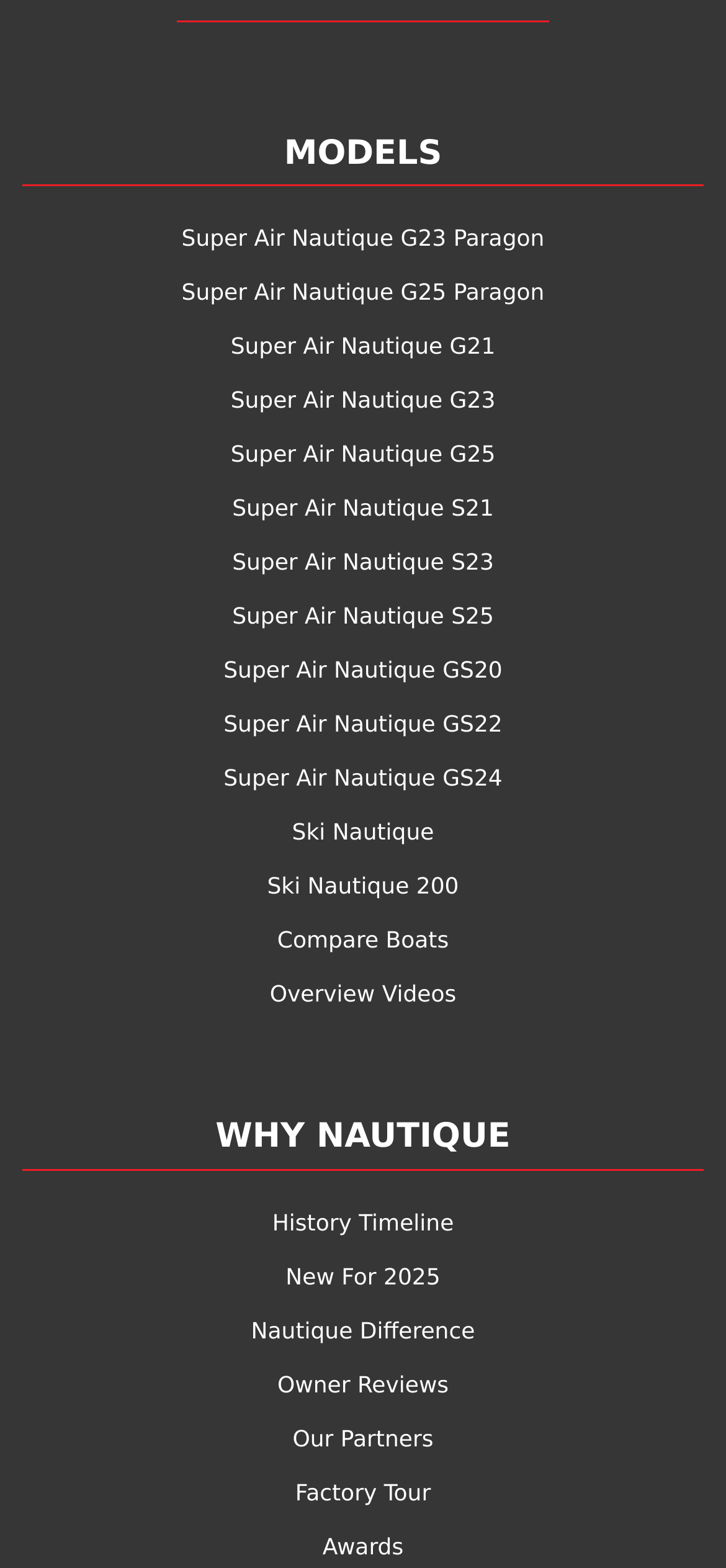Identify the bounding box for the element characterized by the following description: "Awards".

[0.444, 0.978, 0.556, 0.995]